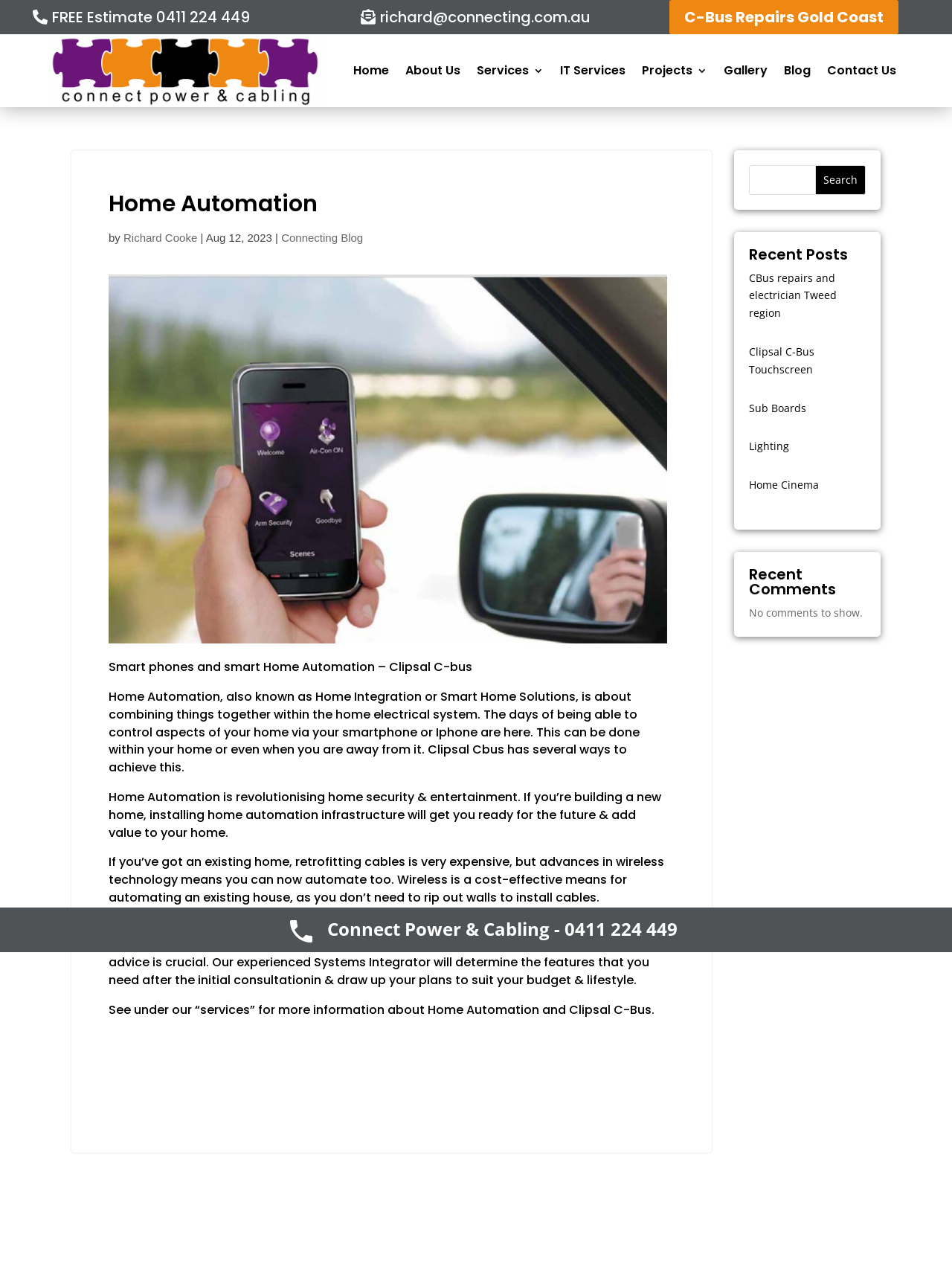Determine the bounding box coordinates for the element that should be clicked to follow this instruction: "Search for something". The coordinates should be given as four float numbers between 0 and 1, in the format [left, top, right, bottom].

[0.787, 0.129, 0.909, 0.153]